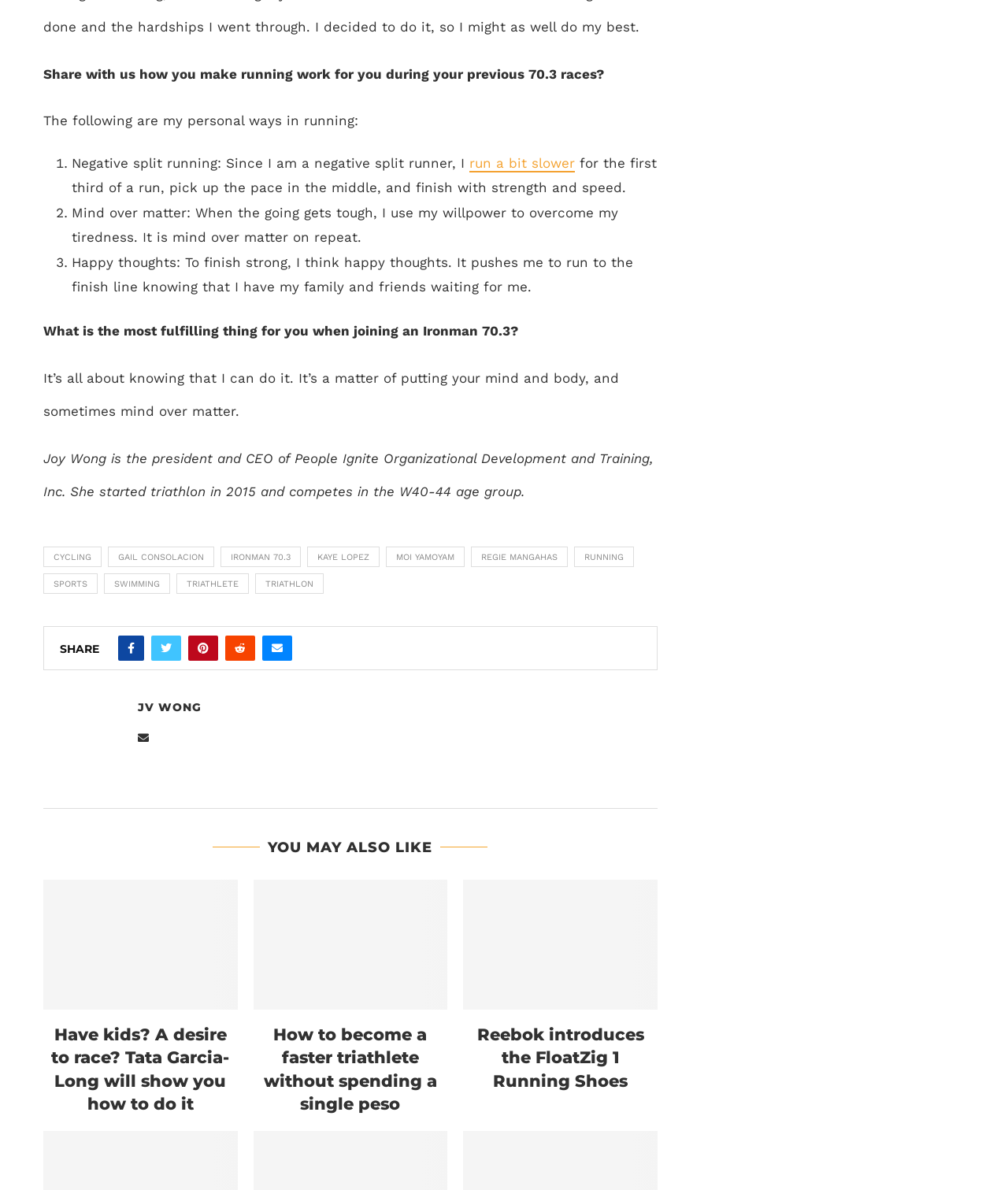Pinpoint the bounding box coordinates of the clickable area necessary to execute the following instruction: "Click the link 'RUNNING'". The coordinates should be given as four float numbers between 0 and 1, namely [left, top, right, bottom].

[0.57, 0.46, 0.629, 0.477]